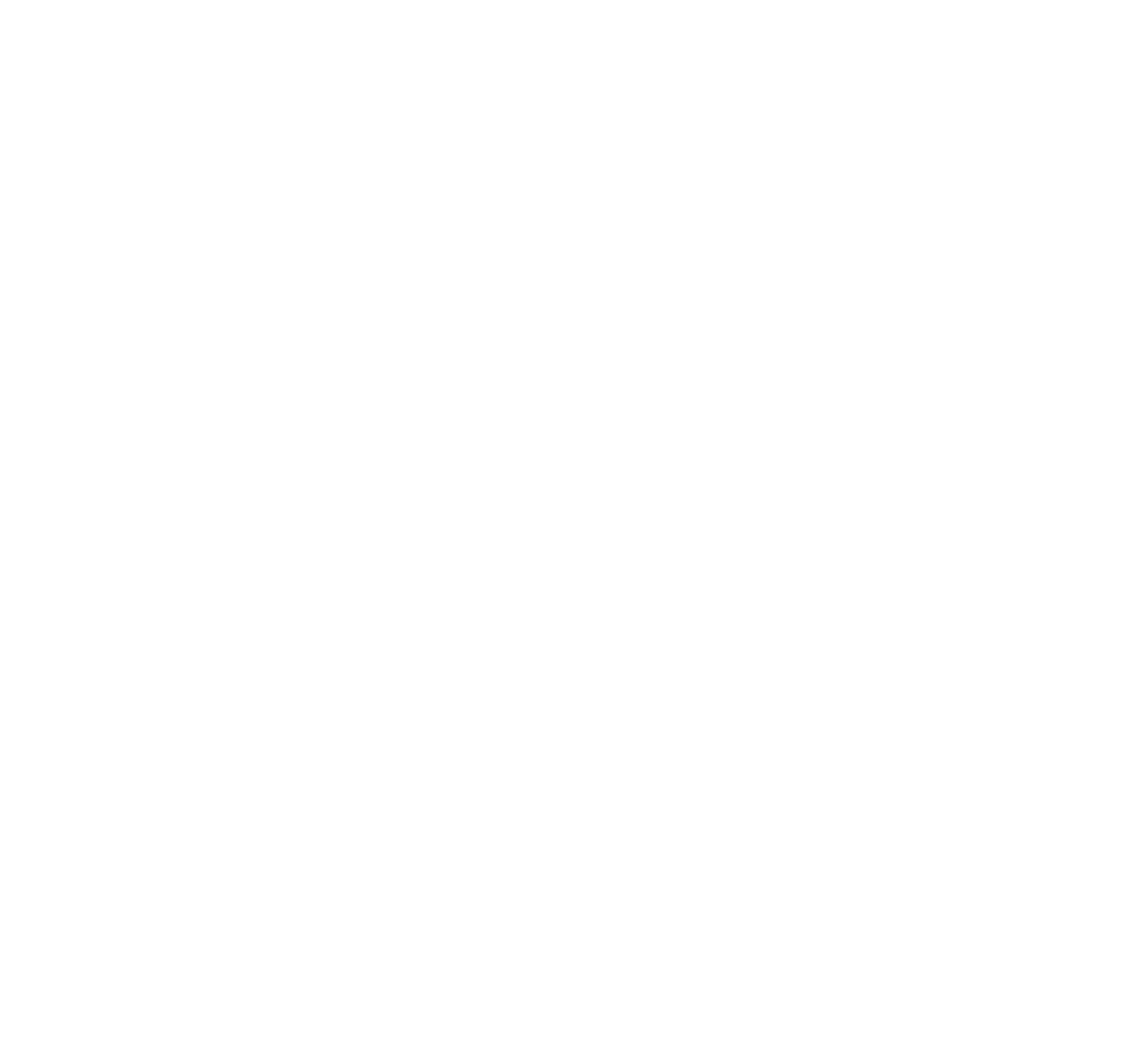Provide the bounding box coordinates of the HTML element described by the text: "Privacy policy".

None